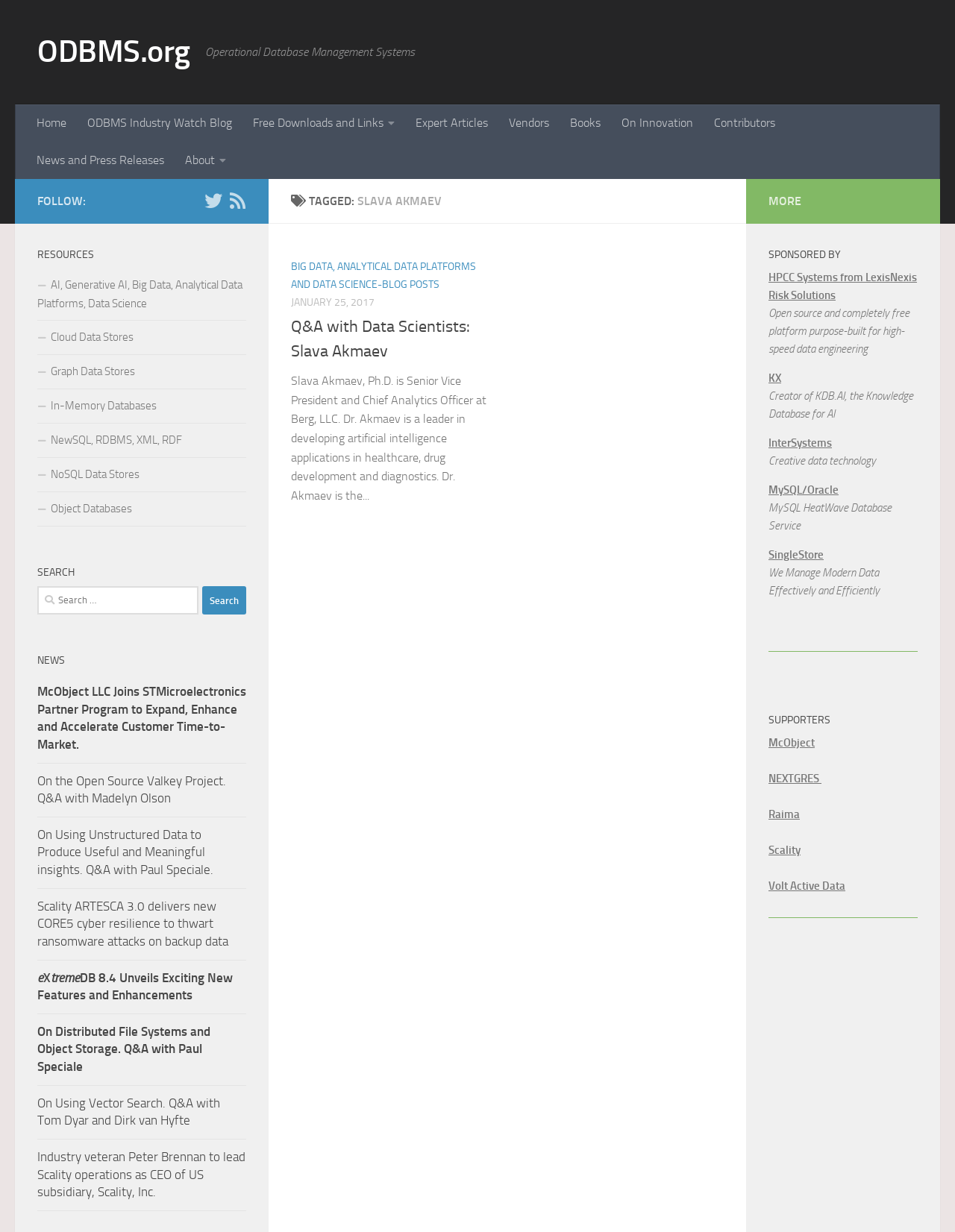Identify the headline of the webpage and generate its text content.

TAGGED: SLAVA AKMAEV